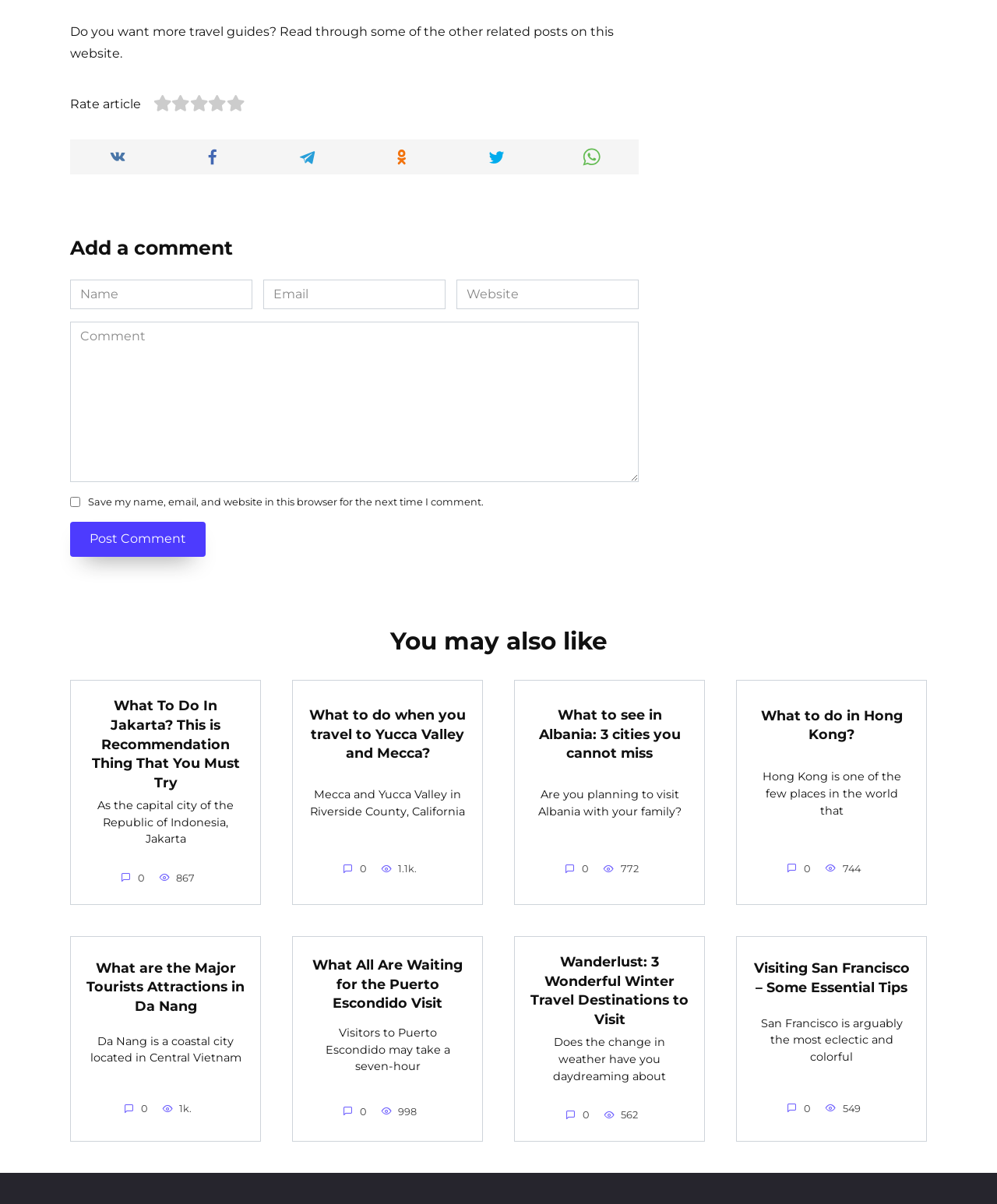Using details from the image, please answer the following question comprehensively:
How many comments does the article 'What To Do In Jakarta?' have?

The number of comments for the article 'What To Do In Jakarta?' is indicated by the text '867' located below the article title, suggesting that the article has received 867 comments.